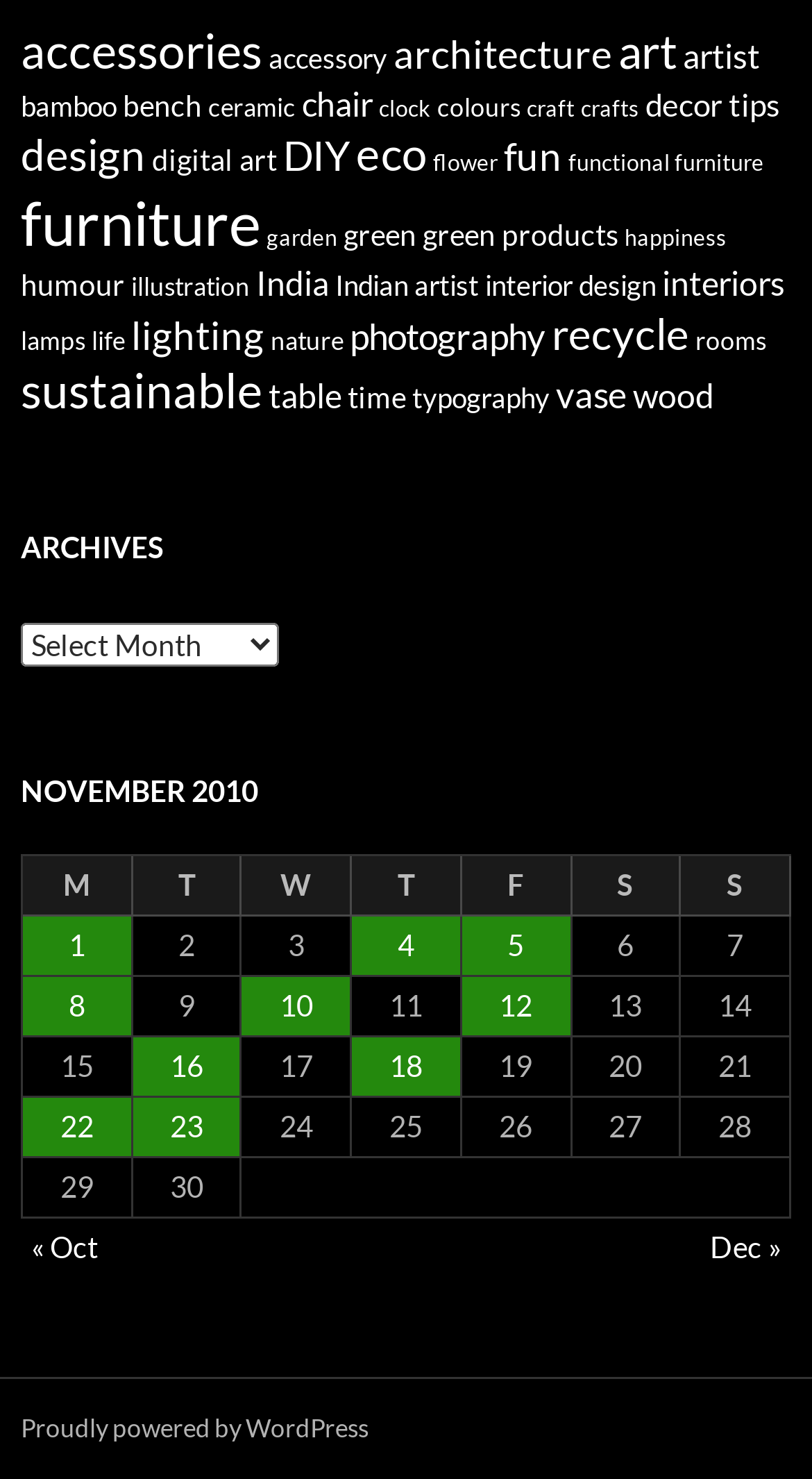Please answer the following question using a single word or phrase: 
What is the format of the dates in the archives table?

Day of the month